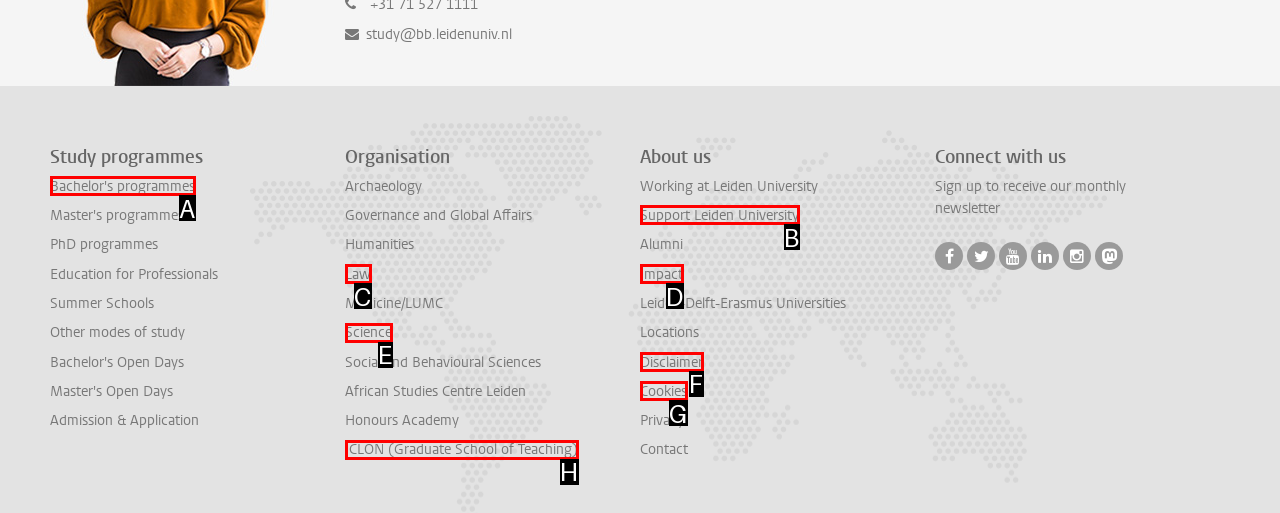Refer to the description: ICLON (Graduate School of Teaching) and choose the option that best fits. Provide the letter of that option directly from the options.

H